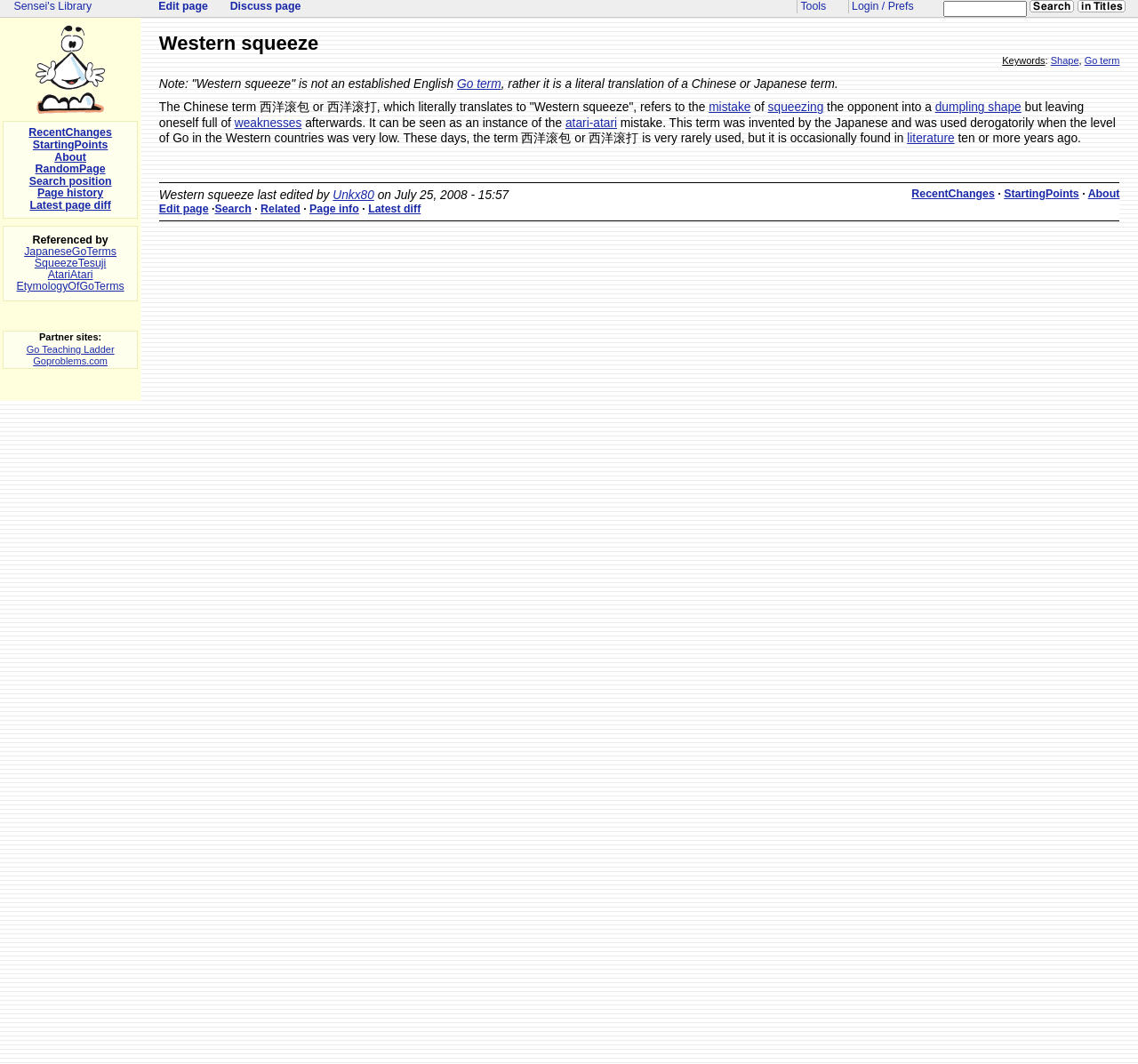Identify the bounding box coordinates for the region to click in order to carry out this instruction: "View recent changes". Provide the coordinates using four float numbers between 0 and 1, formatted as [left, top, right, bottom].

[0.801, 0.176, 0.874, 0.188]